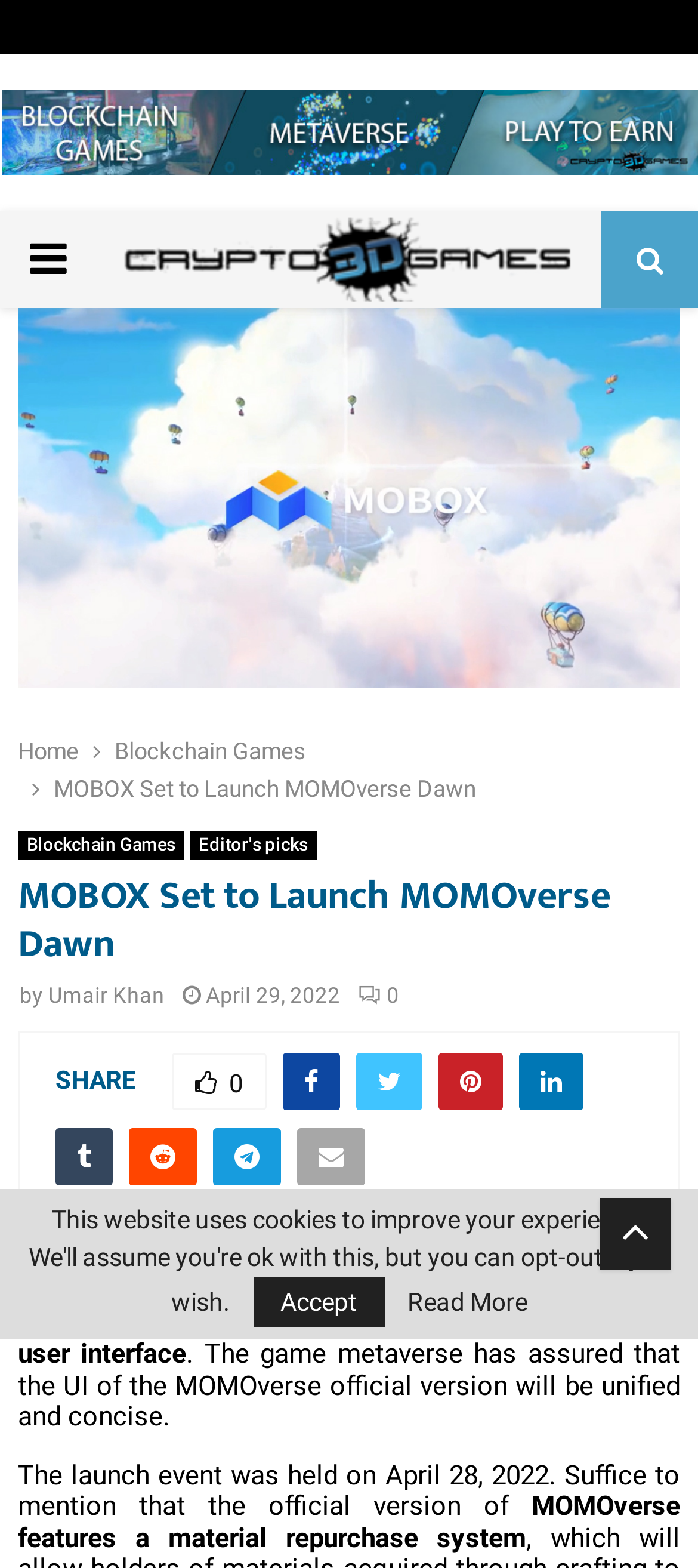Provide the bounding box coordinates for the UI element described in this sentence: "alt="Banner"". The coordinates should be four float values between 0 and 1, i.e., [left, top, right, bottom].

[0.003, 0.059, 1.0, 0.078]